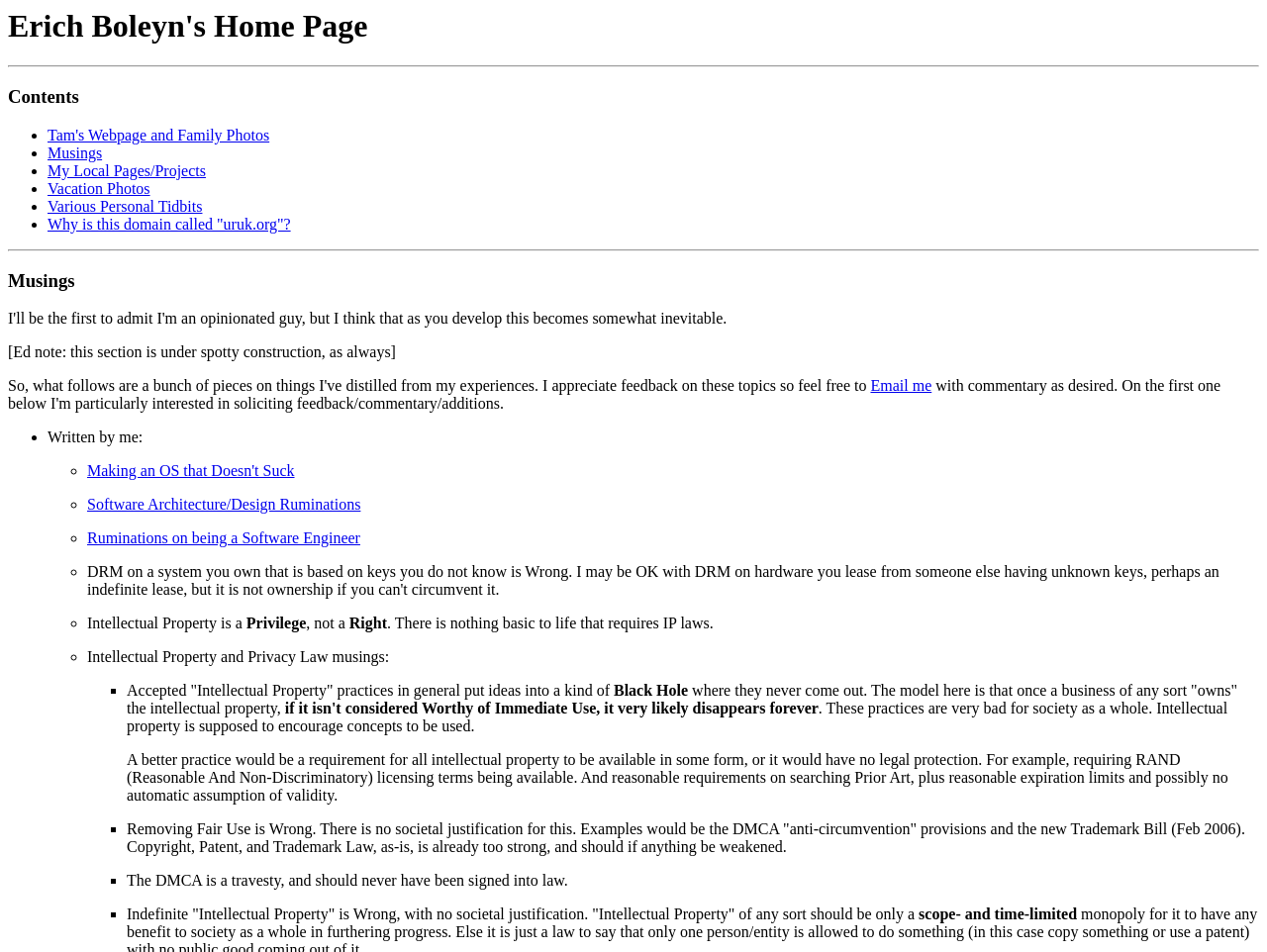Extract the bounding box coordinates for the HTML element that matches this description: "Various Personal Tidbits". The coordinates should be four float numbers between 0 and 1, i.e., [left, top, right, bottom].

[0.038, 0.208, 0.16, 0.225]